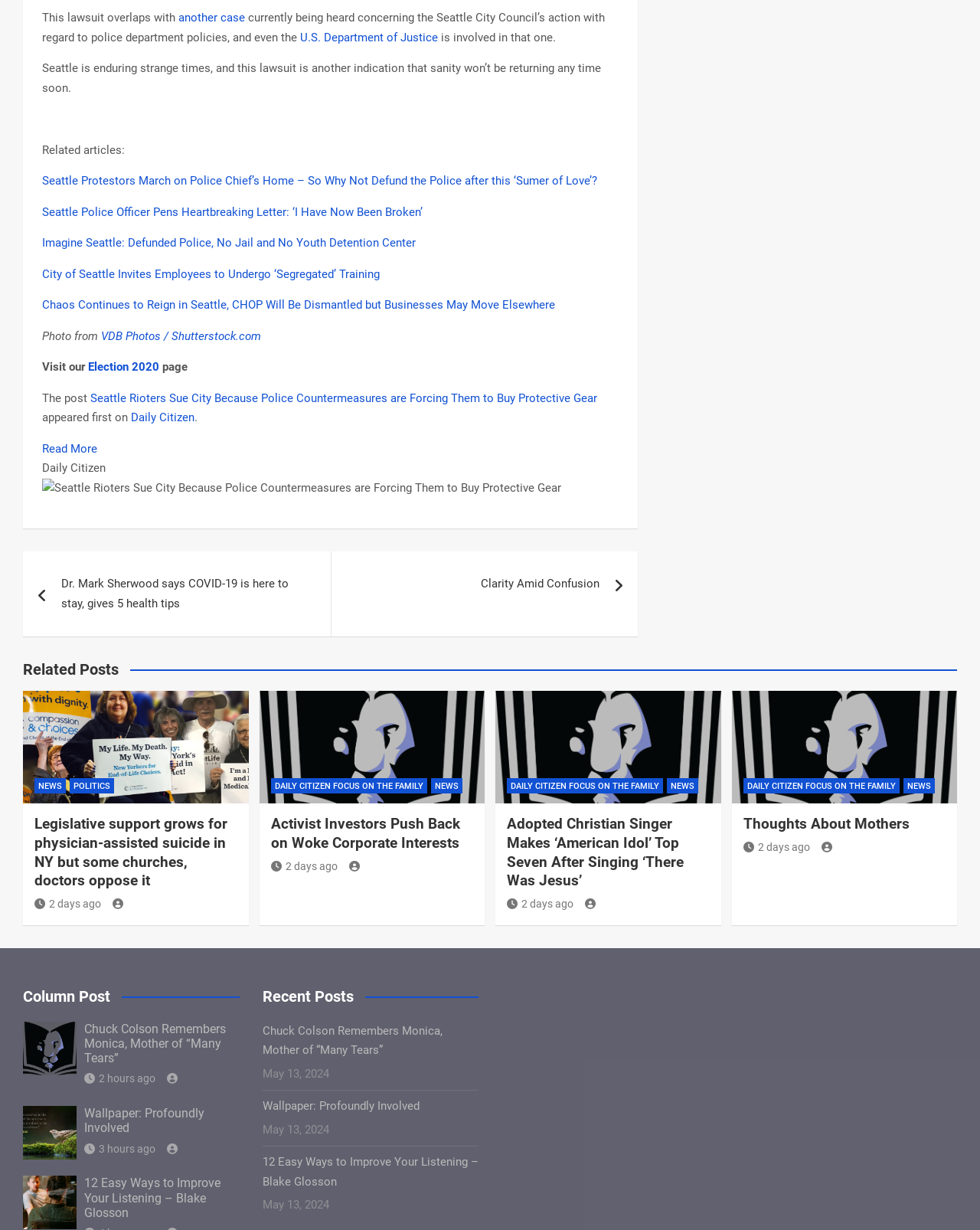What is the topic of the lawsuit mentioned?
Examine the webpage screenshot and provide an in-depth answer to the question.

The topic of the lawsuit mentioned is related to the Seattle City Council’s action with regard to police department policies, as stated in the first paragraph of the article.